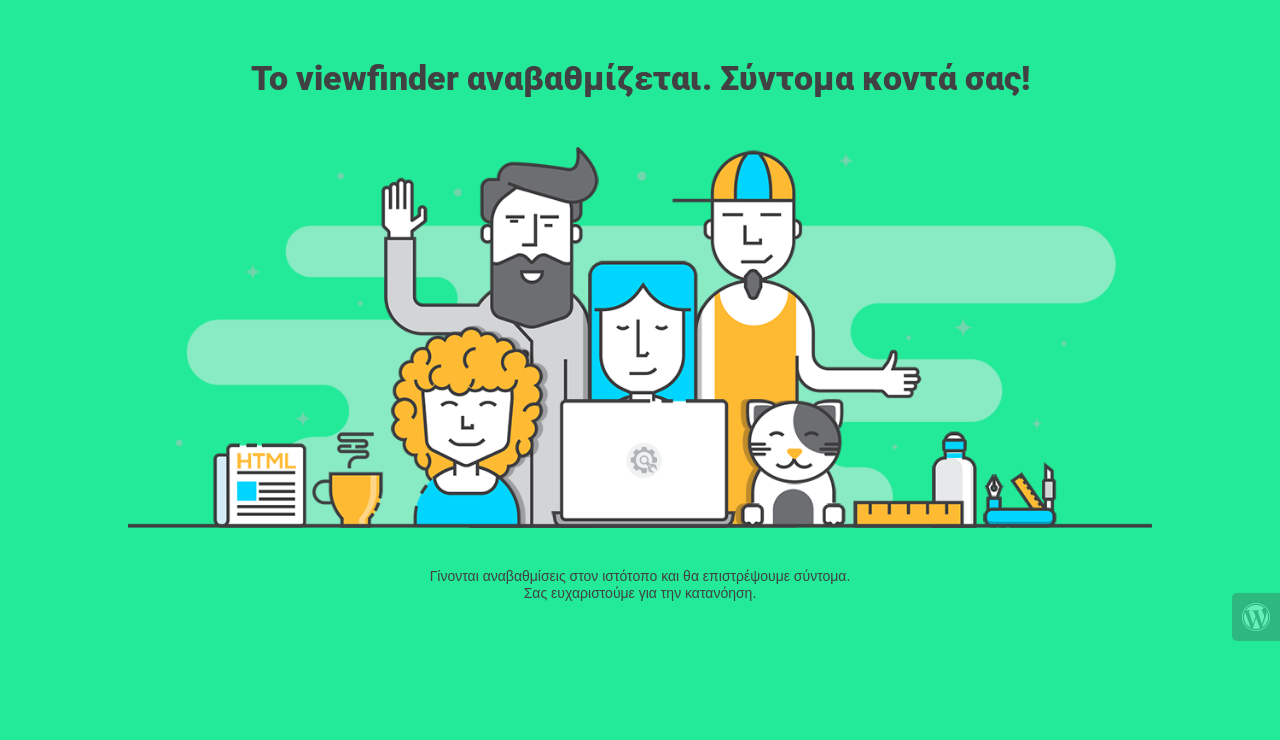Identify and provide the main heading of the webpage.

Το viewfinder αναβαθμίζεται. Σύντομα κοντά σας!